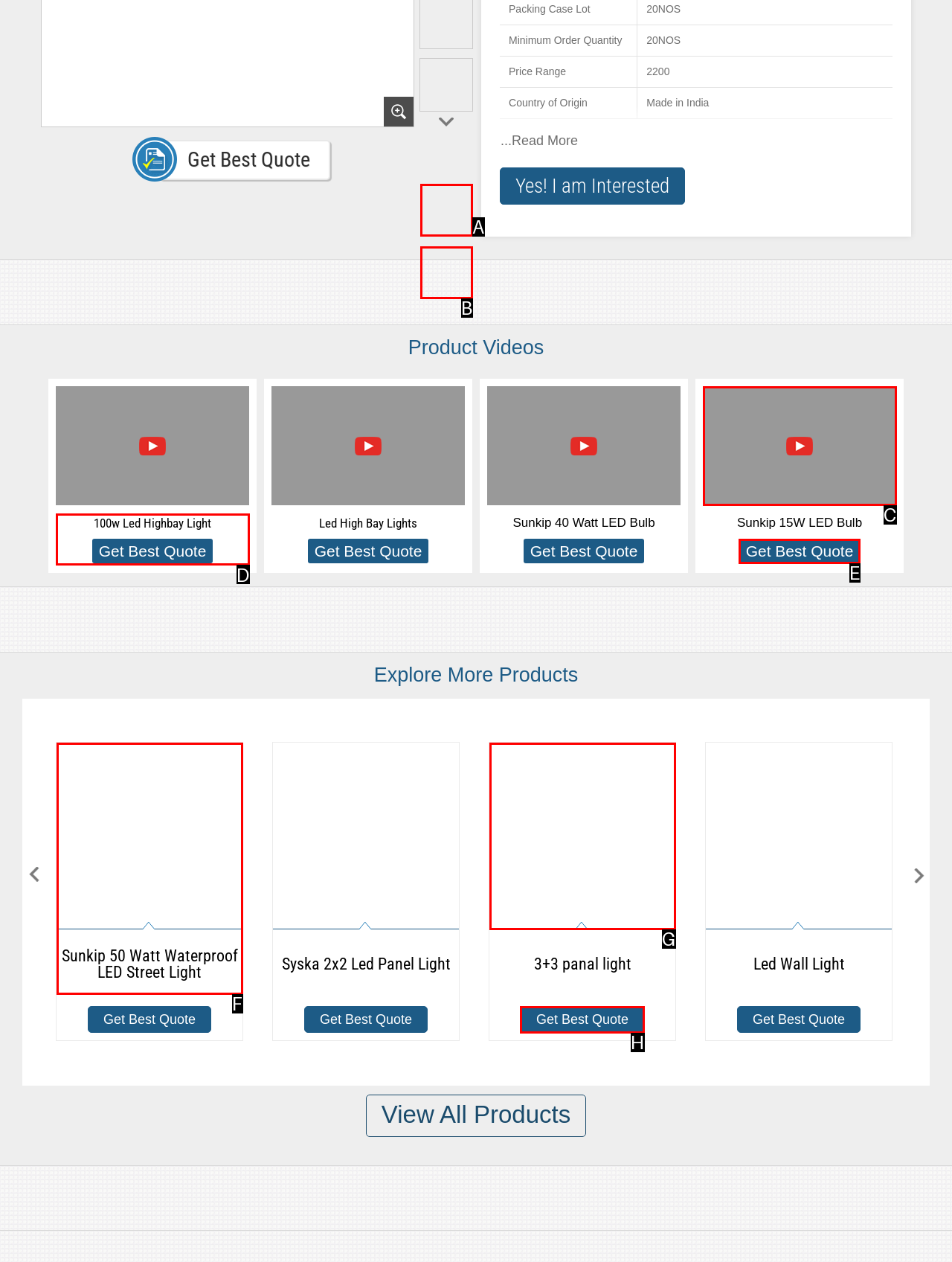Tell me which letter I should select to achieve the following goal: View the product video of 100w Led Highbay Light
Answer with the corresponding letter from the provided options directly.

D